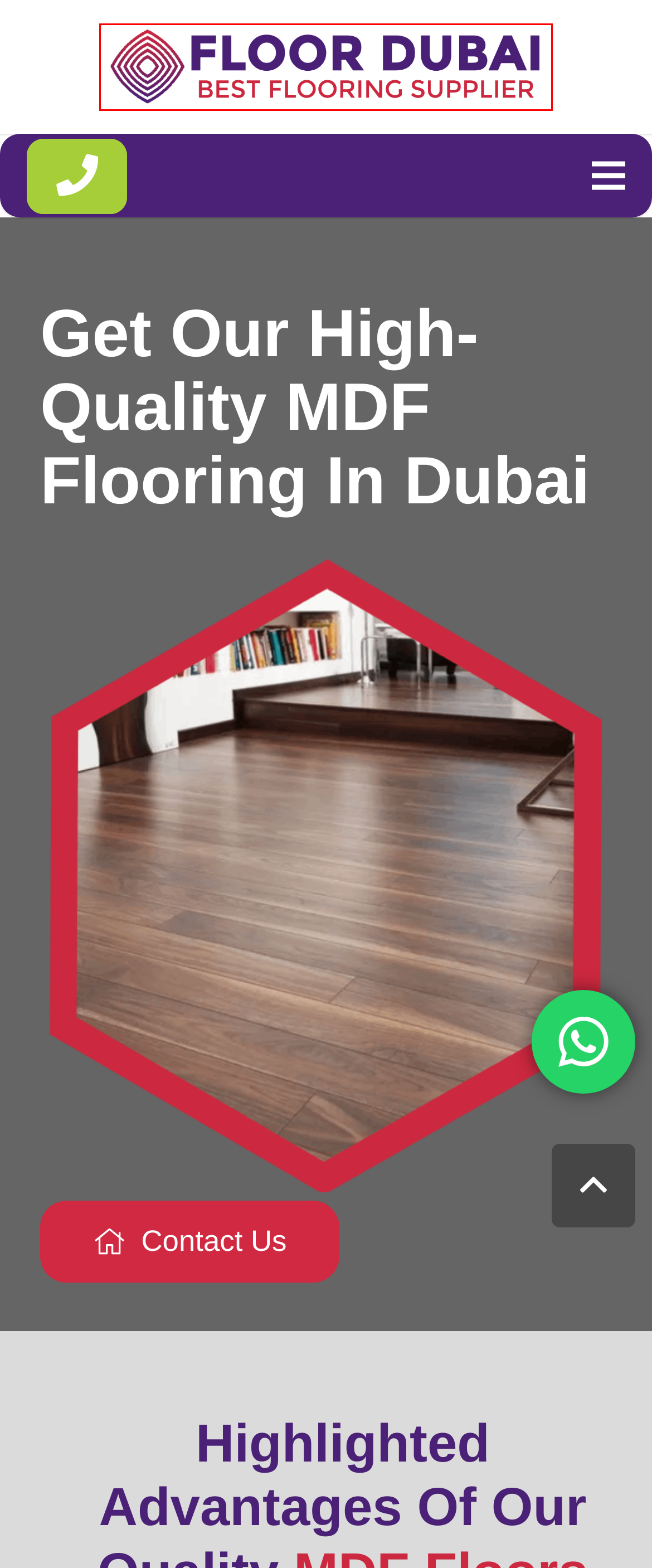You have received a screenshot of a webpage with a red bounding box indicating a UI element. Please determine the most fitting webpage description that matches the new webpage after clicking on the indicated element. The choices are:
A. Buy Our Trendy Wooden Flooring in Dubai (2023- Designs)
B. Get Highly Functional Carpets From Us In Dubai & Abu Dhabi
C. Get 100% Quality Laminate Flooring Variety & Treatments
D. Book An Appointment - Floor Dubai
E. Floor Dubai | Get 10% OFF On Flooring Treatments
F. Contact Us-Order Now to Get Free Delivery and Installation
G. LVT Flooring (Luxury Vinyl Tiles) | Free Samples
H. Catalogs - Floor Dubai

E